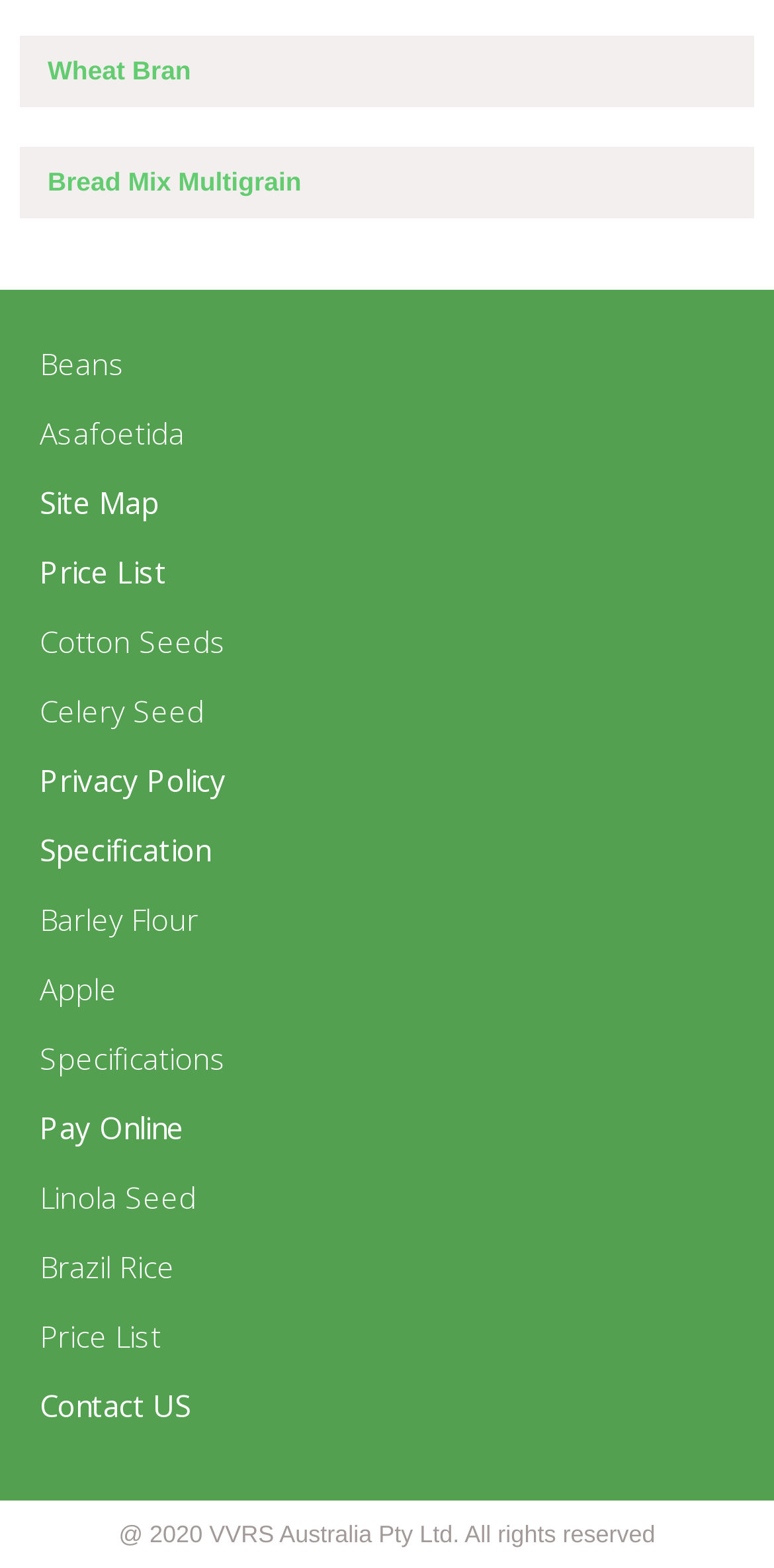Locate the bounding box coordinates of the area to click to fulfill this instruction: "check Specifications". The bounding box should be presented as four float numbers between 0 and 1, in the order [left, top, right, bottom].

[0.051, 0.662, 0.292, 0.688]